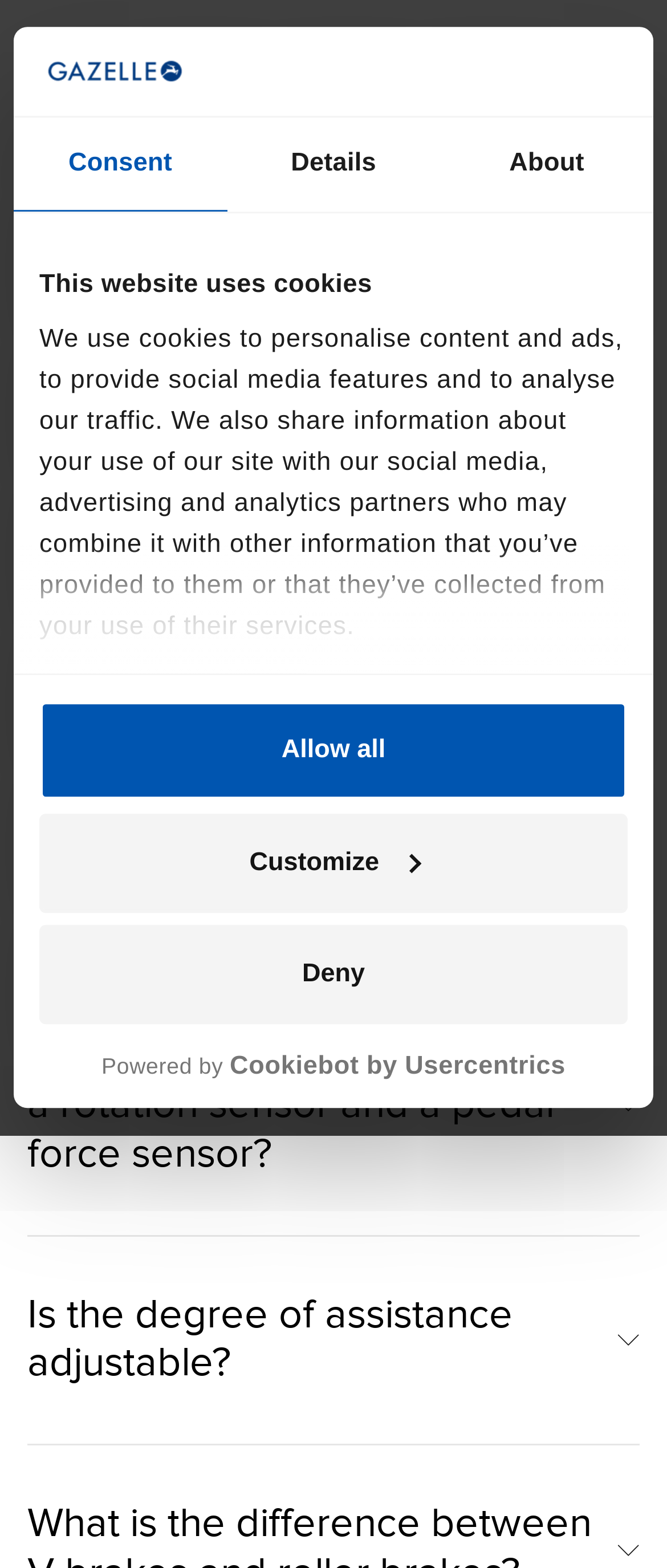Please specify the bounding box coordinates of the area that should be clicked to accomplish the following instruction: "View the 'ALL FAQ' page". The coordinates should consist of four float numbers between 0 and 1, i.e., [left, top, right, bottom].

[0.0, 0.07, 1.0, 0.134]